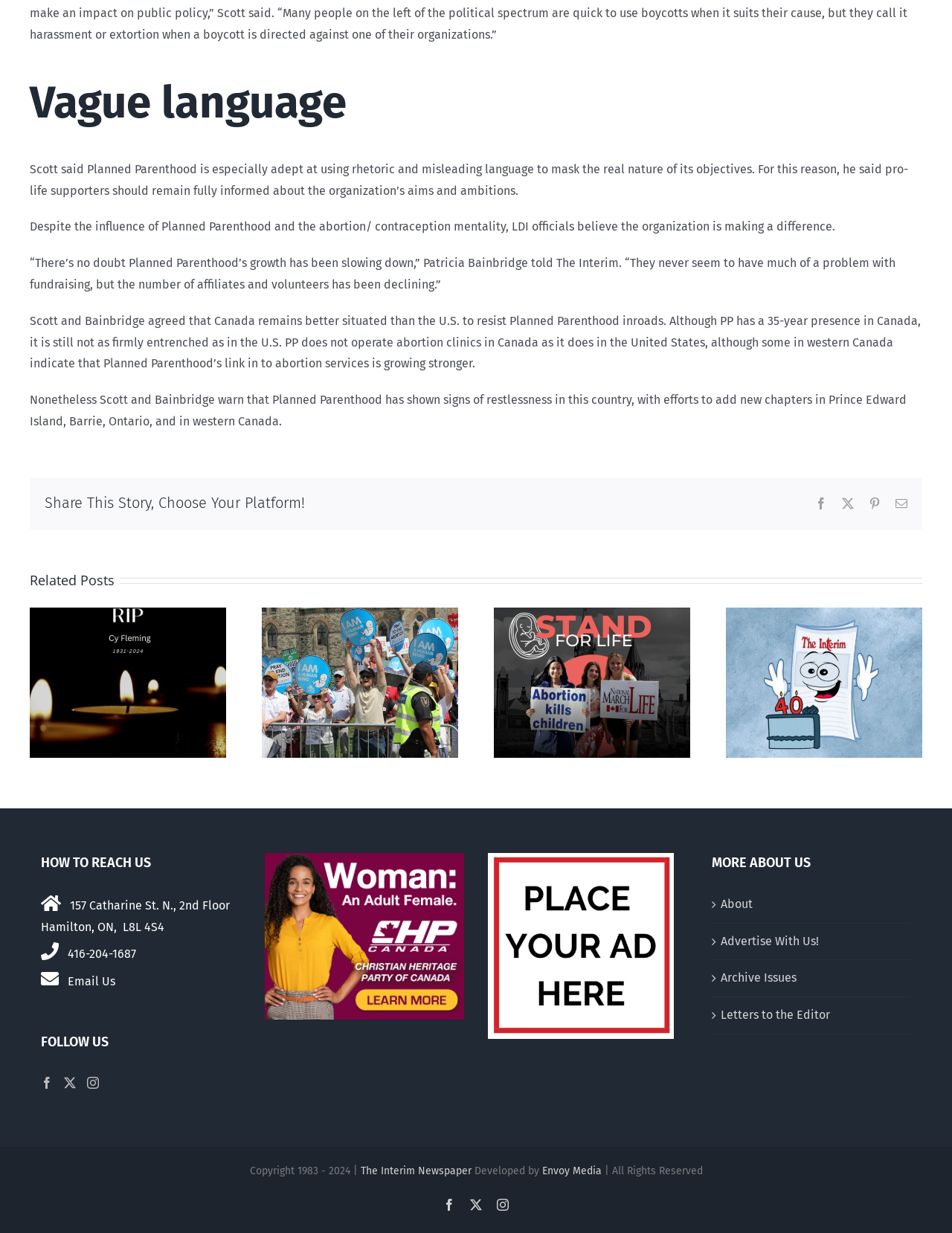Identify the bounding box coordinates of the area that should be clicked in order to complete the given instruction: "Learn more about The Interim". The bounding box coordinates should be four float numbers between 0 and 1, i.e., [left, top, right, bottom].

[0.757, 0.725, 0.949, 0.742]